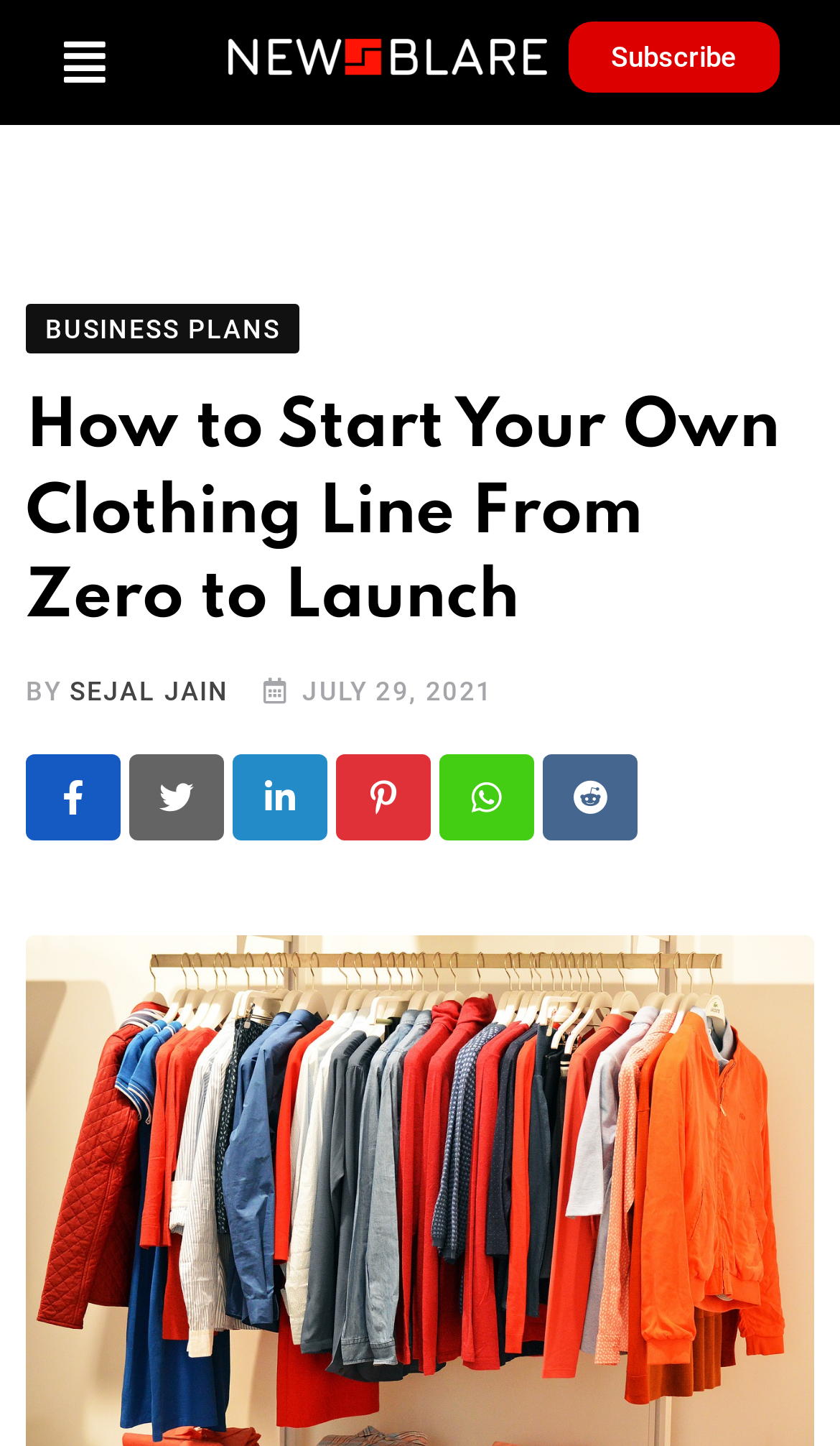Please respond to the question with a concise word or phrase:
What is the author of the article?

SEJAL JAIN